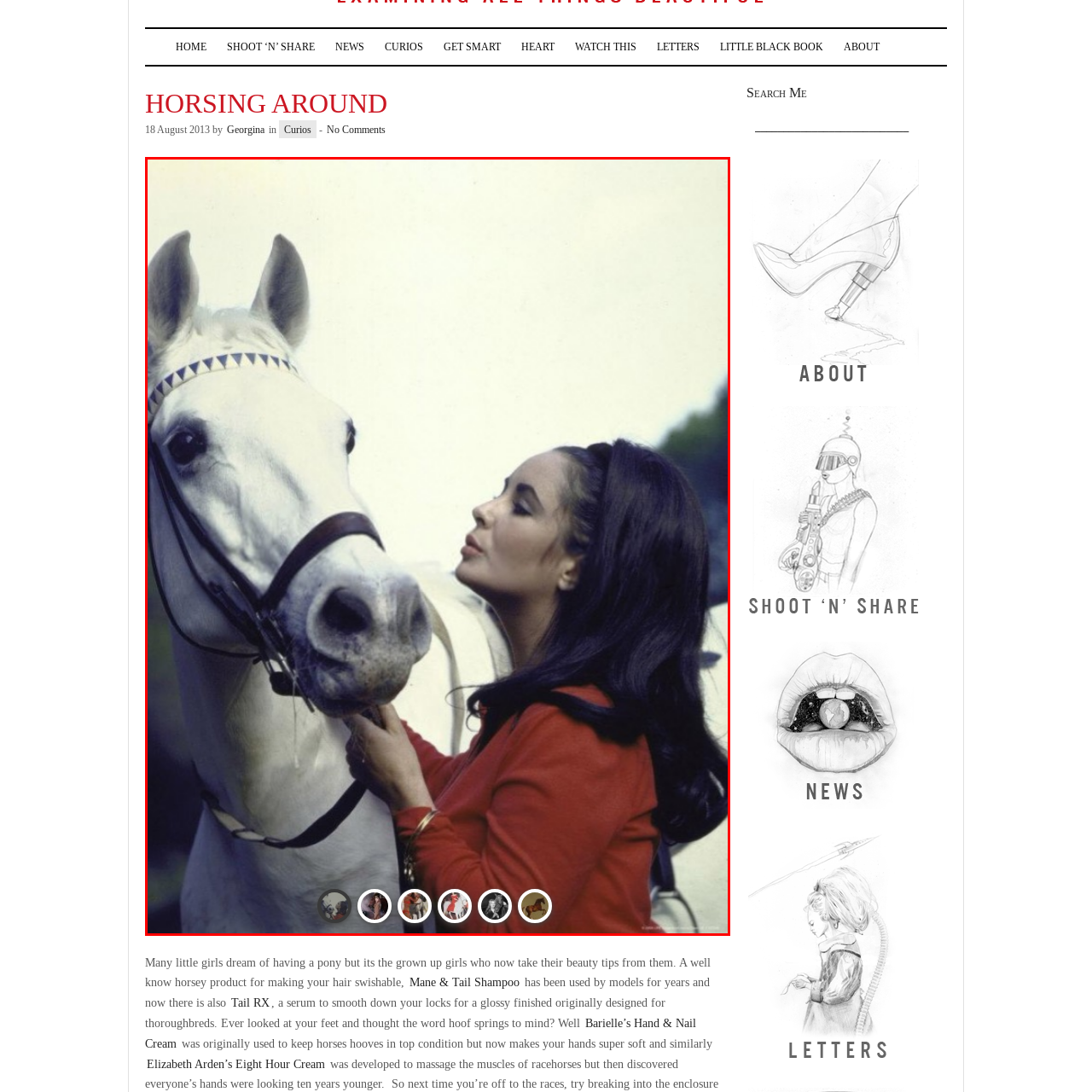What pattern is on the horse's headband?
Pay attention to the image part enclosed by the red bounding box and answer the question using a single word or a short phrase.

chevron